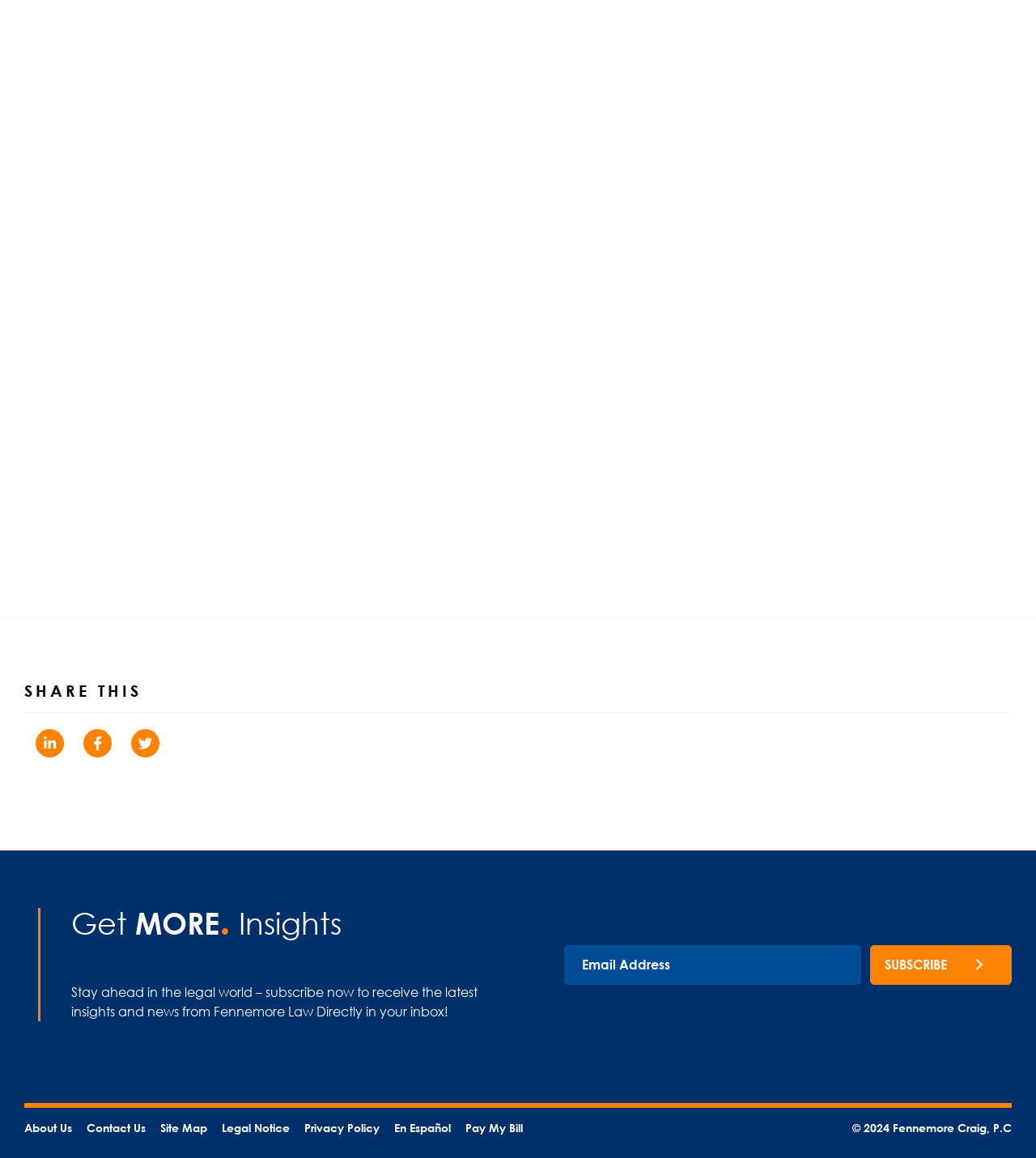Determine the bounding box coordinates of the target area to click to execute the following instruction: "Read the article 'California’s Largest SB 35 Project Moves Ahead in Cupertino'."

[0.27, 0.154, 0.408, 0.288]